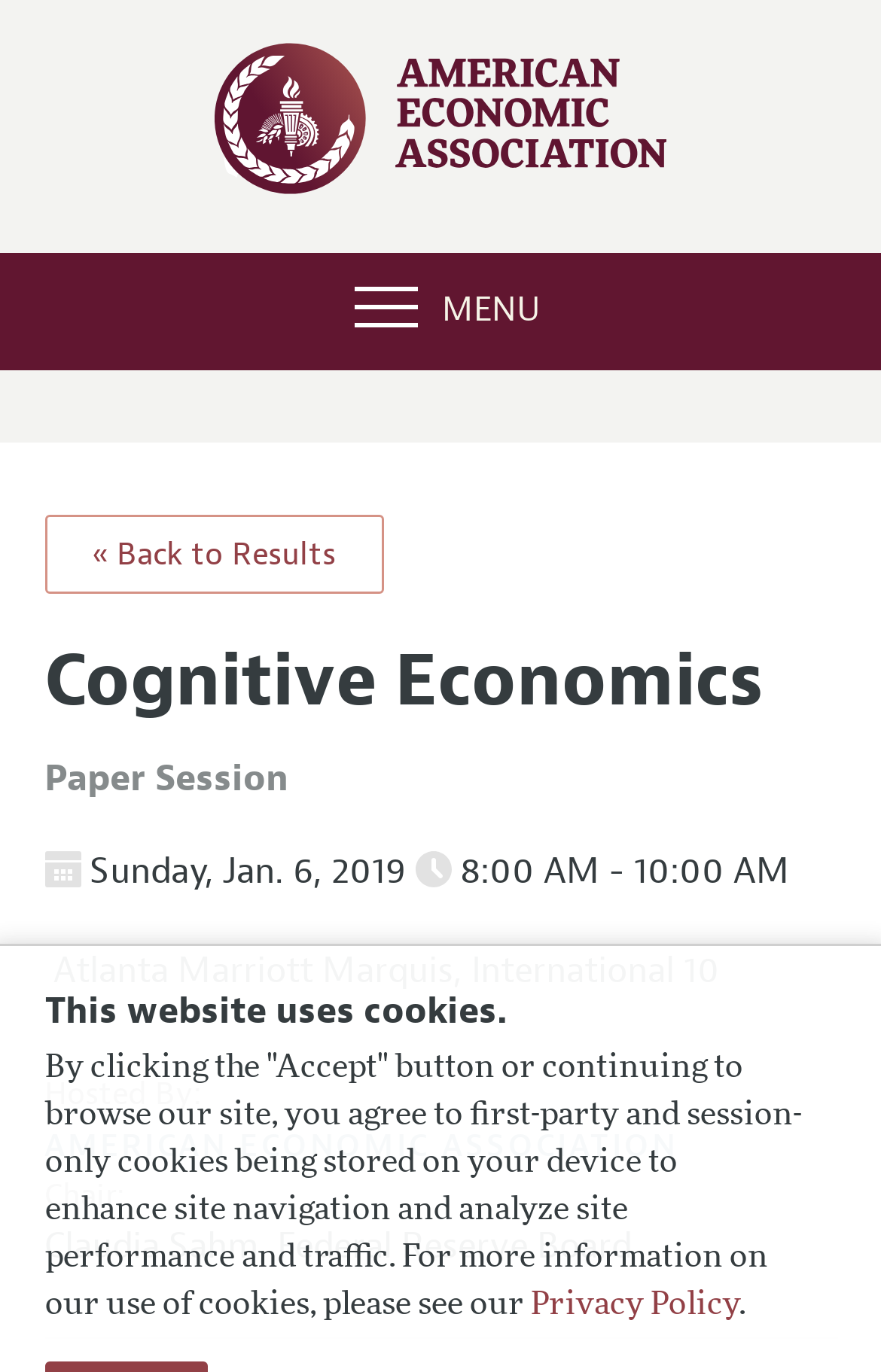Given the element description: "value="Search"", predict the bounding box coordinates of this UI element. The coordinates must be four float numbers between 0 and 1, given as [left, top, right, bottom].

[0.82, 0.296, 1.0, 0.373]